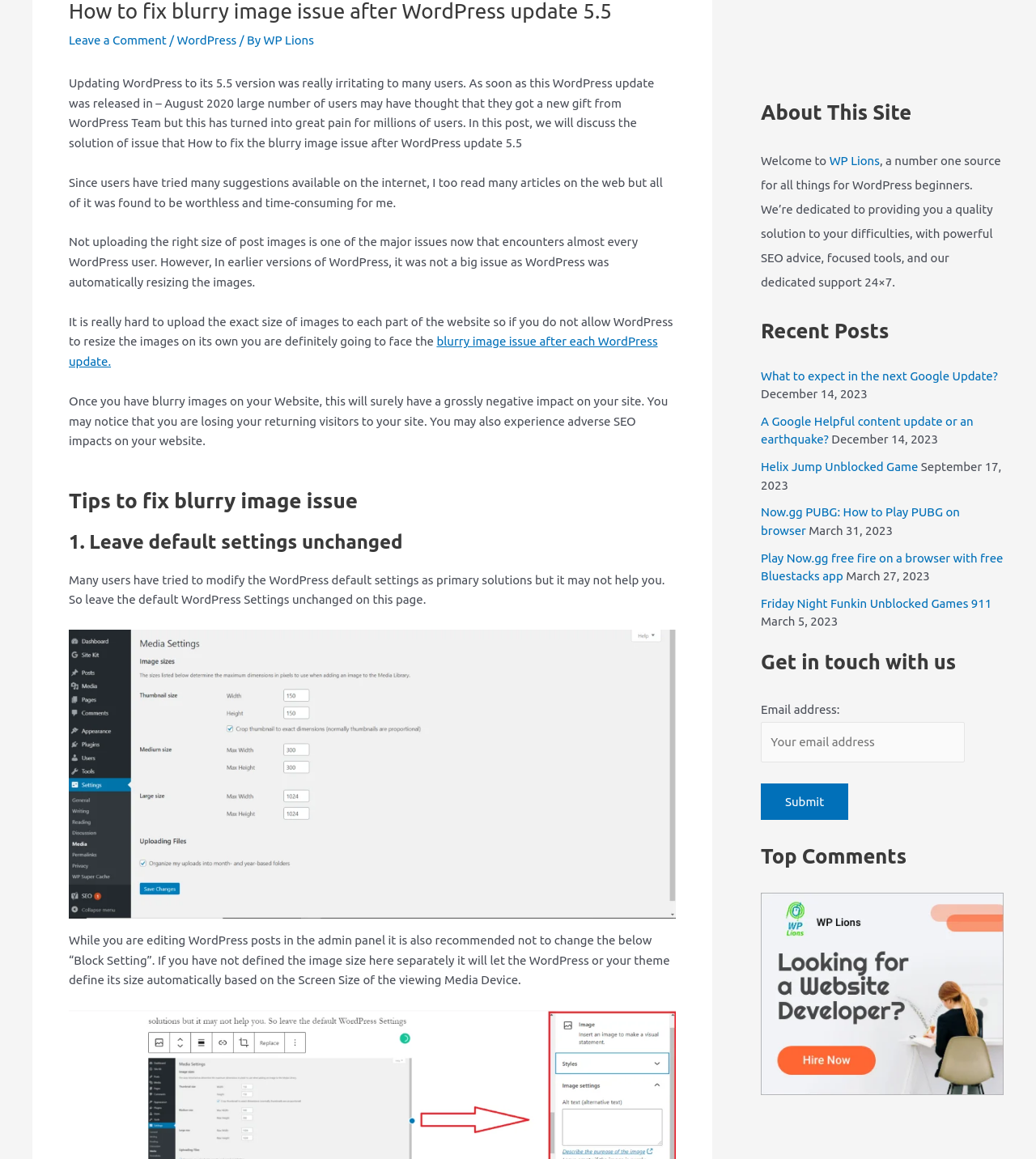Using the given description, provide the bounding box coordinates formatted as (top-left x, top-left y, bottom-right x, bottom-right y), with all values being floating point numbers between 0 and 1. Description: WordPress

[0.171, 0.029, 0.228, 0.041]